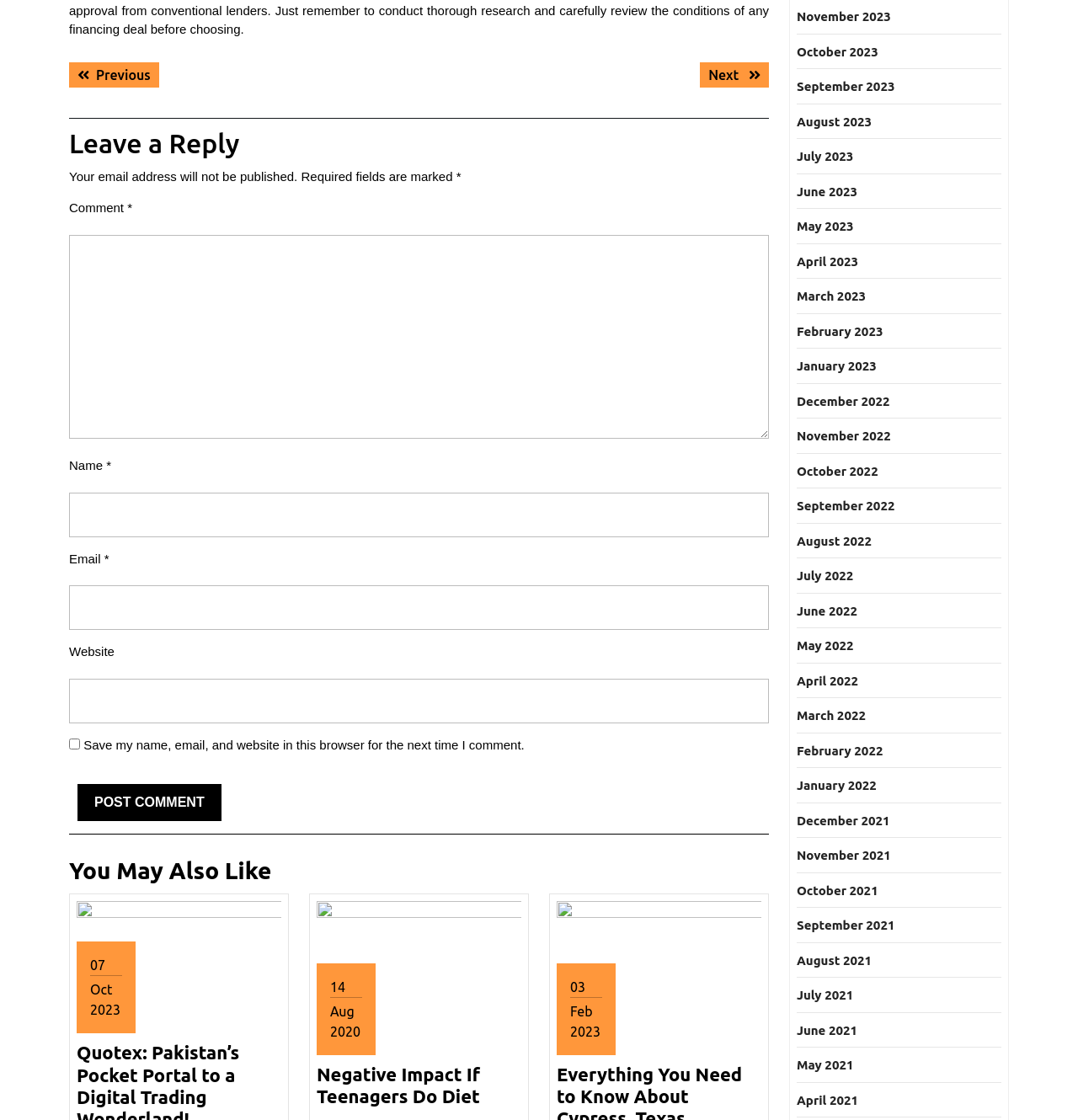Determine the bounding box coordinates for the area that needs to be clicked to fulfill this task: "View previous post". The coordinates must be given as four float numbers between 0 and 1, i.e., [left, top, right, bottom].

[0.064, 0.055, 0.147, 0.078]